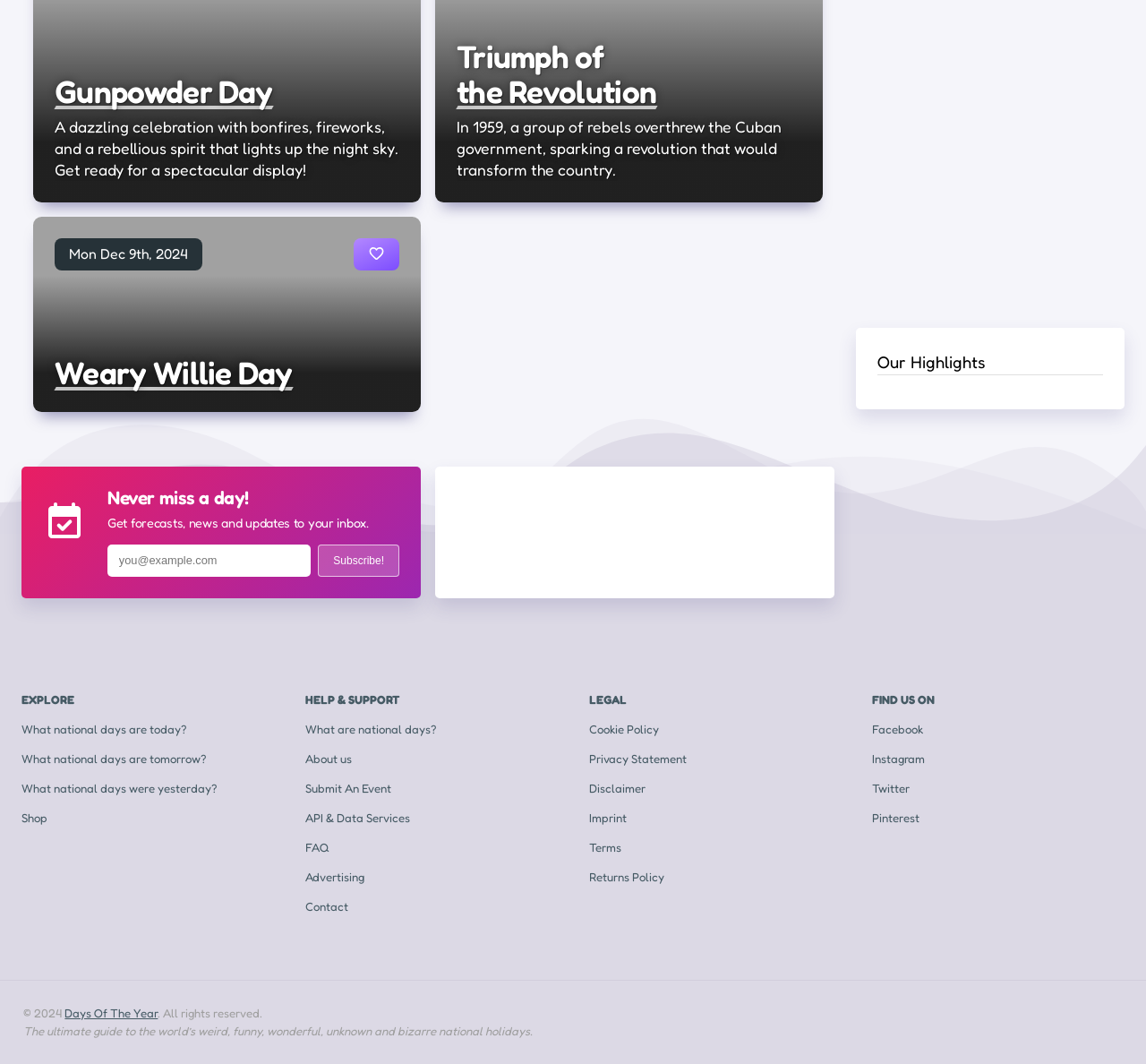Determine the bounding box coordinates of the element's region needed to click to follow the instruction: "Get help and support". Provide these coordinates as four float numbers between 0 and 1, formatted as [left, top, right, bottom].

[0.266, 0.65, 0.486, 0.666]